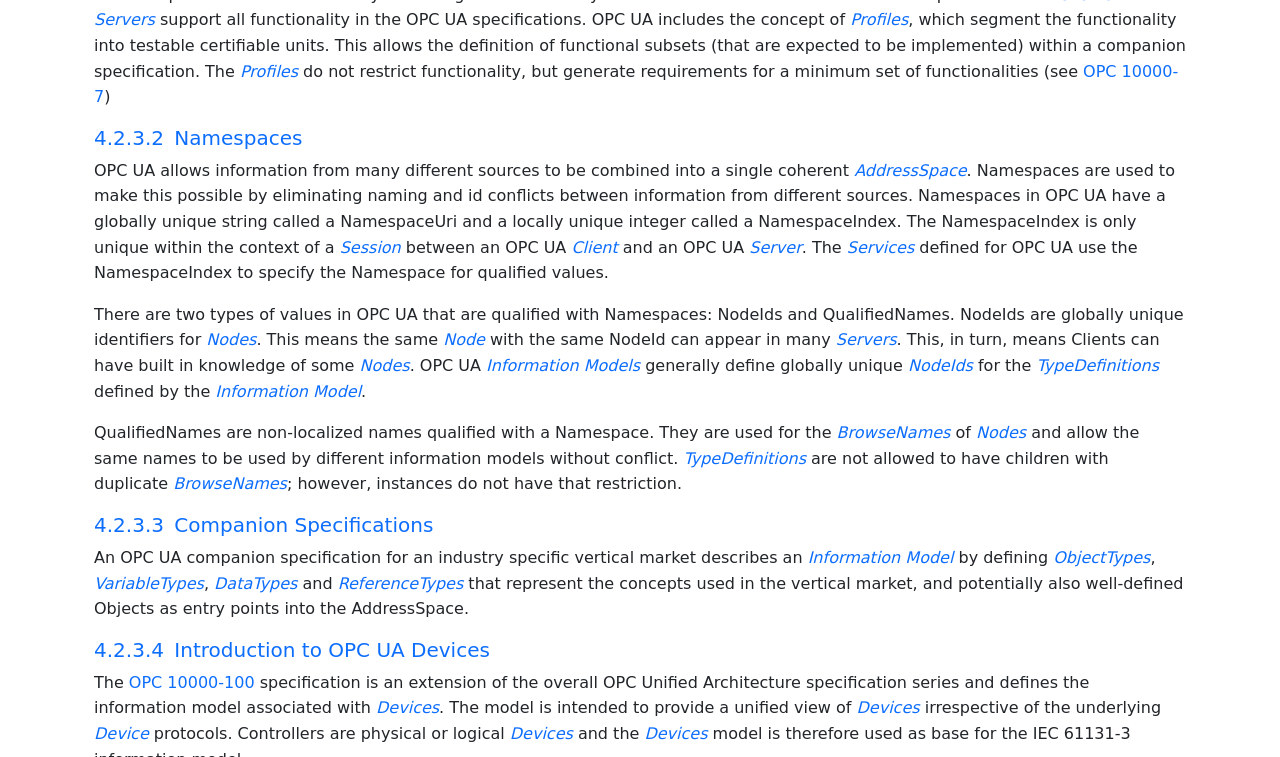Please determine the bounding box of the UI element that matches this description: Services. The coordinates should be given as (top-left x, top-left y, bottom-right x, bottom-right y), with all values between 0 and 1.

[0.662, 0.314, 0.714, 0.339]